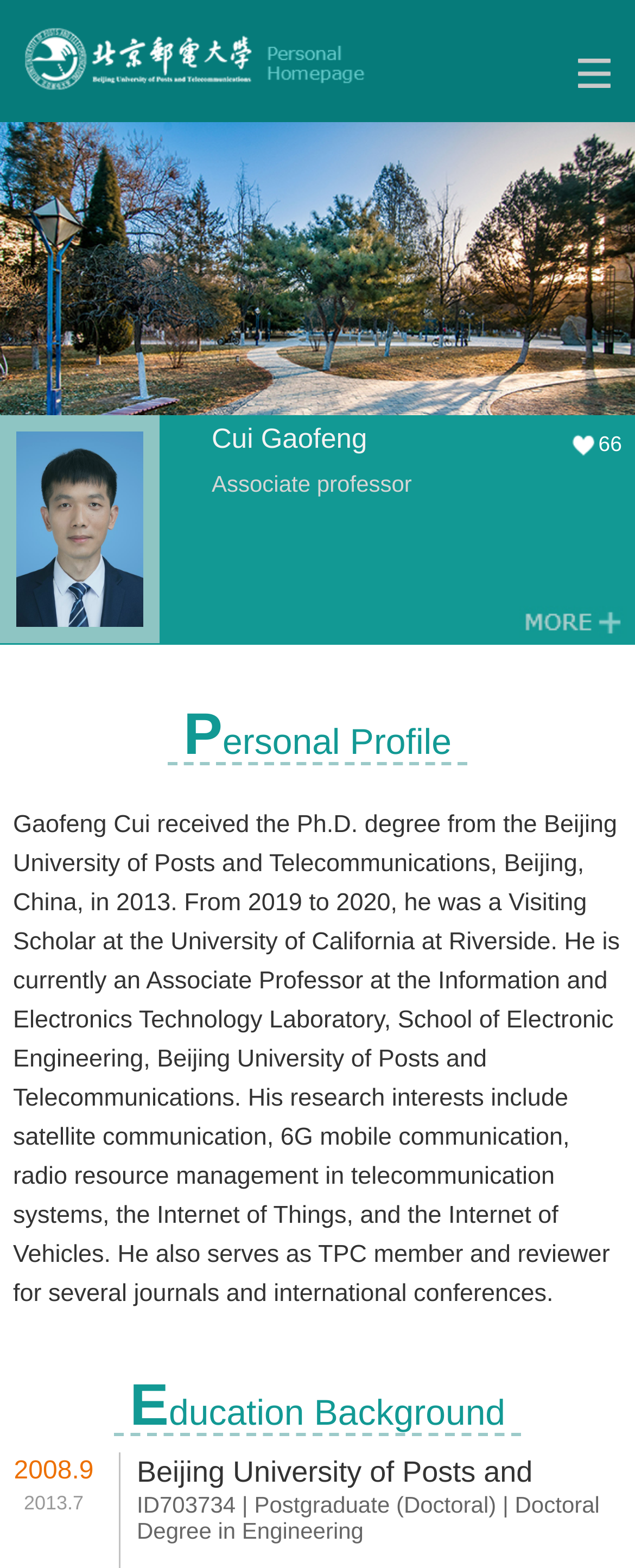Observe the image and answer the following question in detail: Where did the professor receive his Ph.D. degree from?

I found the answer by reading the paragraph of text that describes the professor's education background, which mentions that he received his Ph.D. degree from the Beijing University of Posts and Telecommunications in 2013.